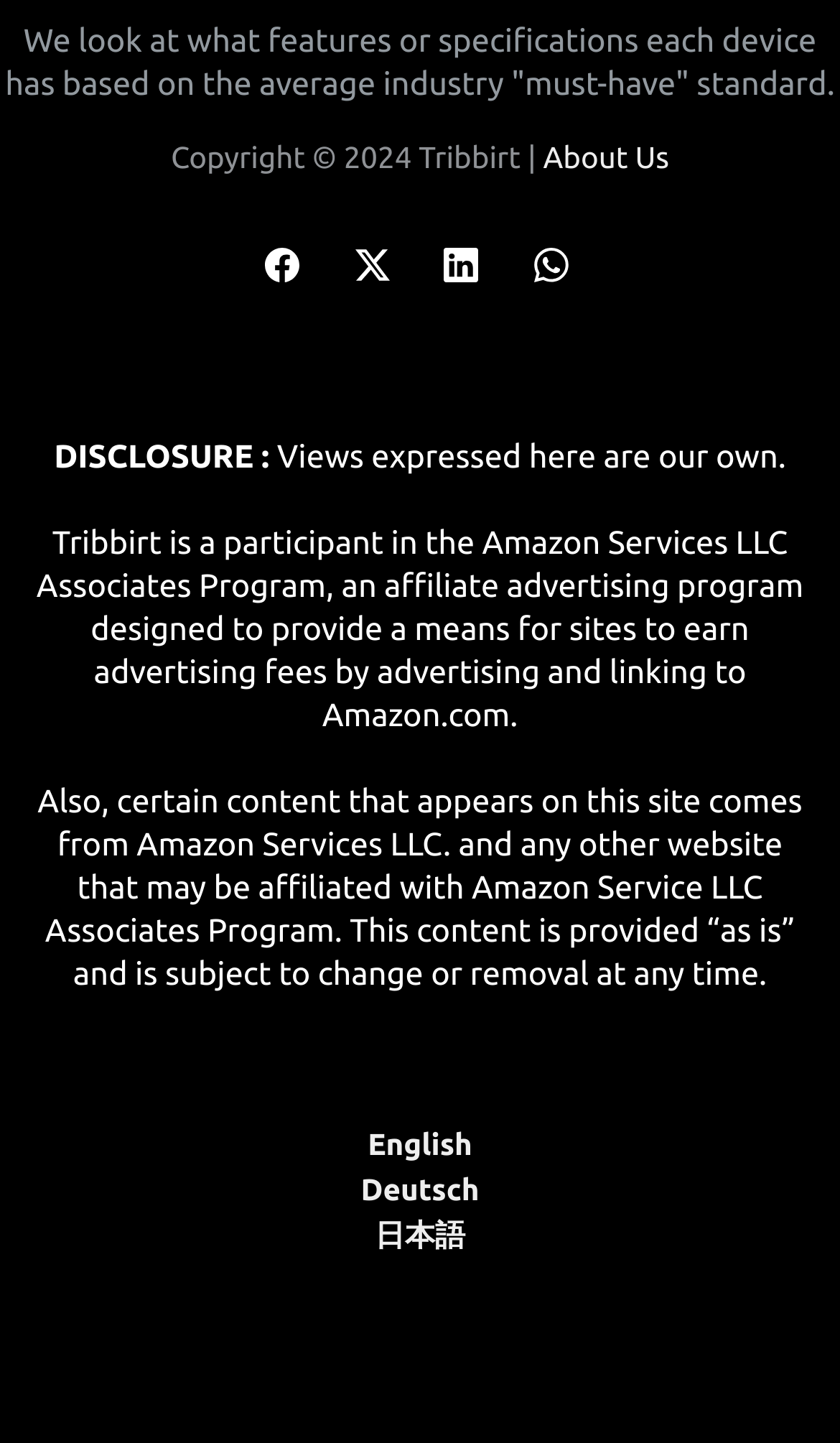Please determine the bounding box coordinates for the element that should be clicked to follow these instructions: "Visit Facebook".

[0.292, 0.158, 0.382, 0.21]